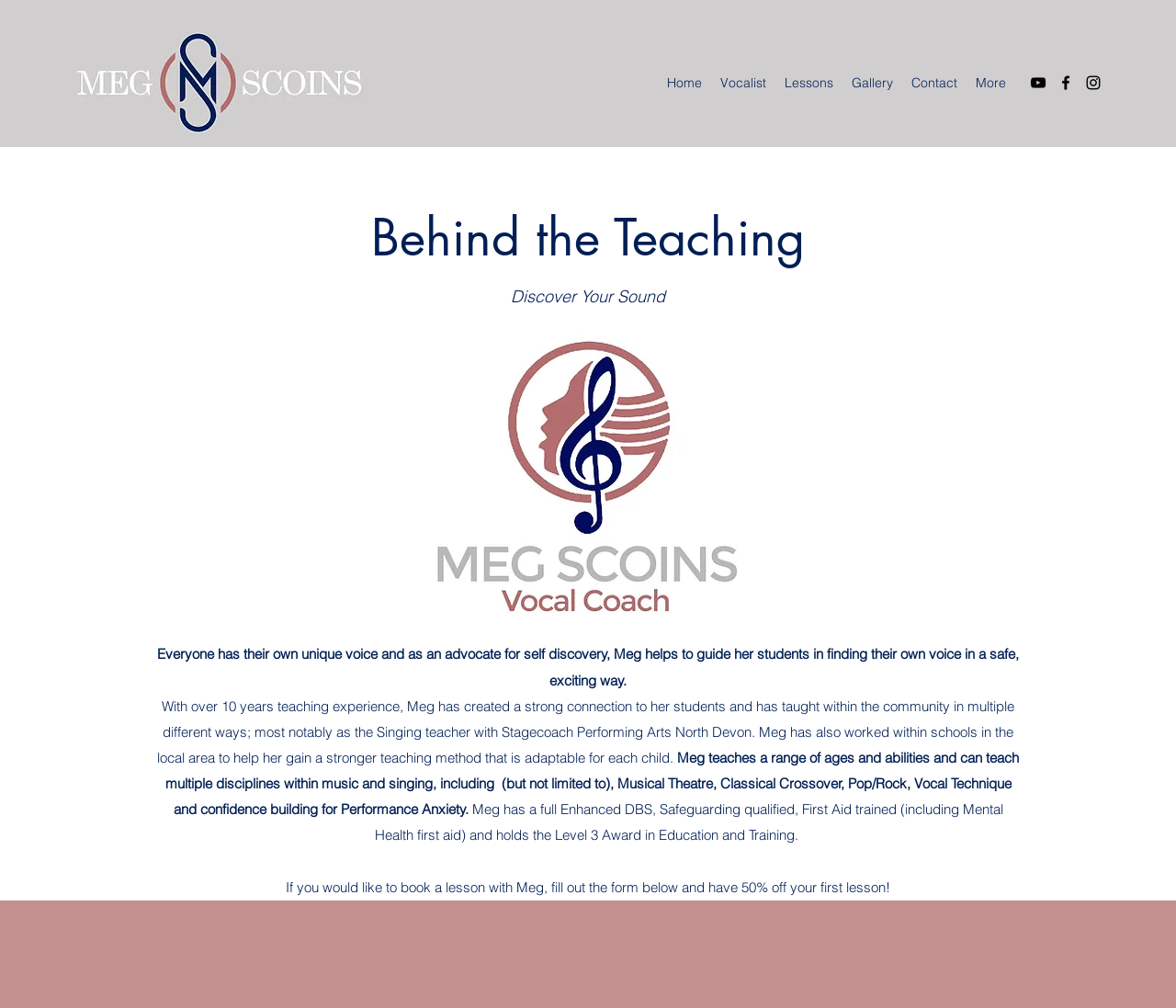Locate the bounding box coordinates of the region to be clicked to comply with the following instruction: "Click the Instagram link". The coordinates must be four float numbers between 0 and 1, in the form [left, top, right, bottom].

[0.922, 0.073, 0.938, 0.091]